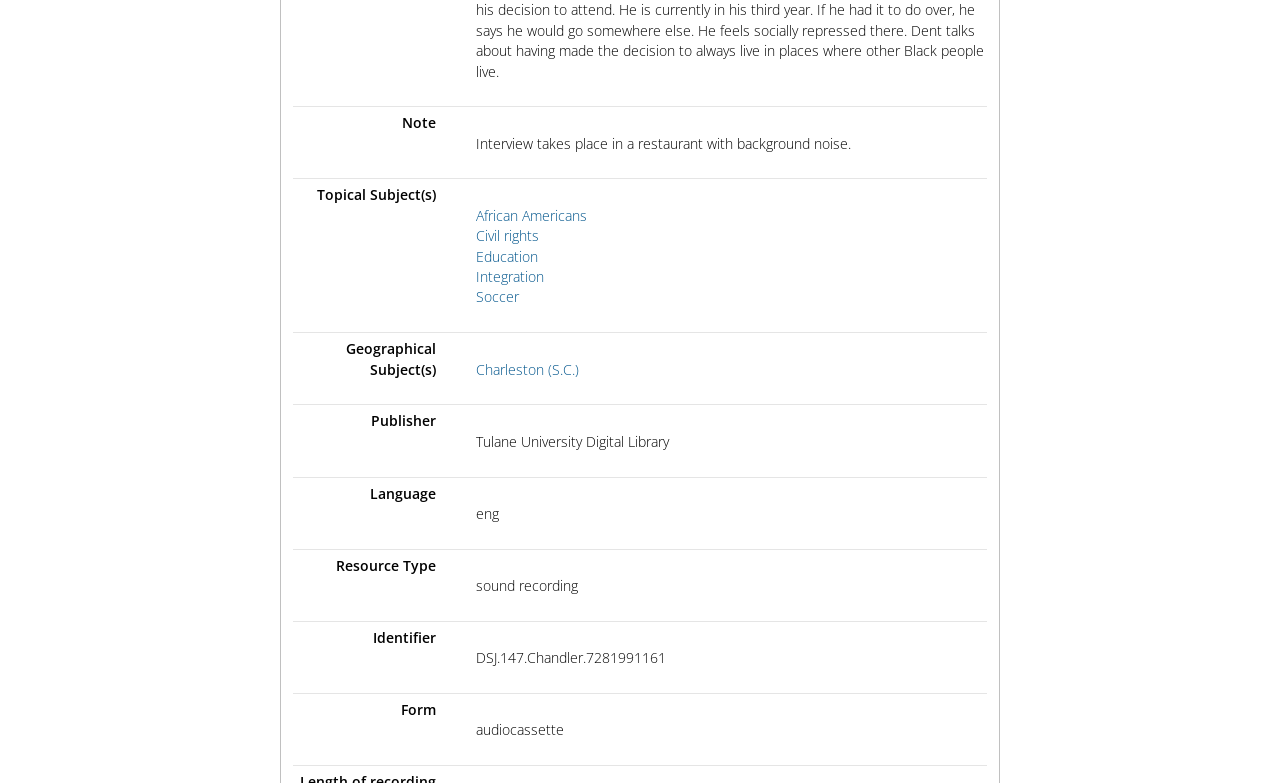Answer the question with a brief word or phrase:
What type of resource is this?

sound recording